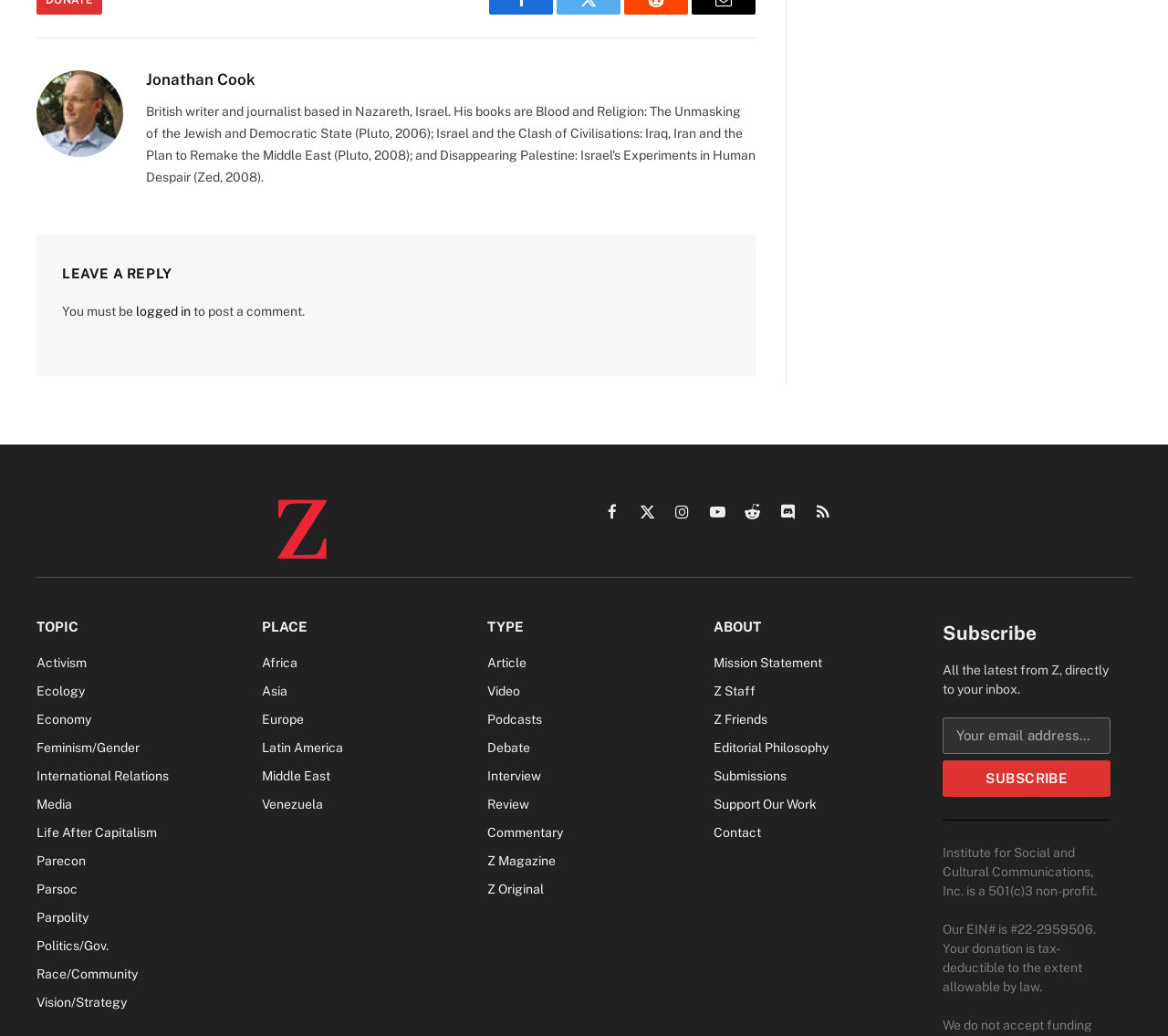What type of organization is the Institute for Social and Cultural Communications, Inc.?
Look at the image and answer the question using a single word or phrase.

501(c)3 non-profit